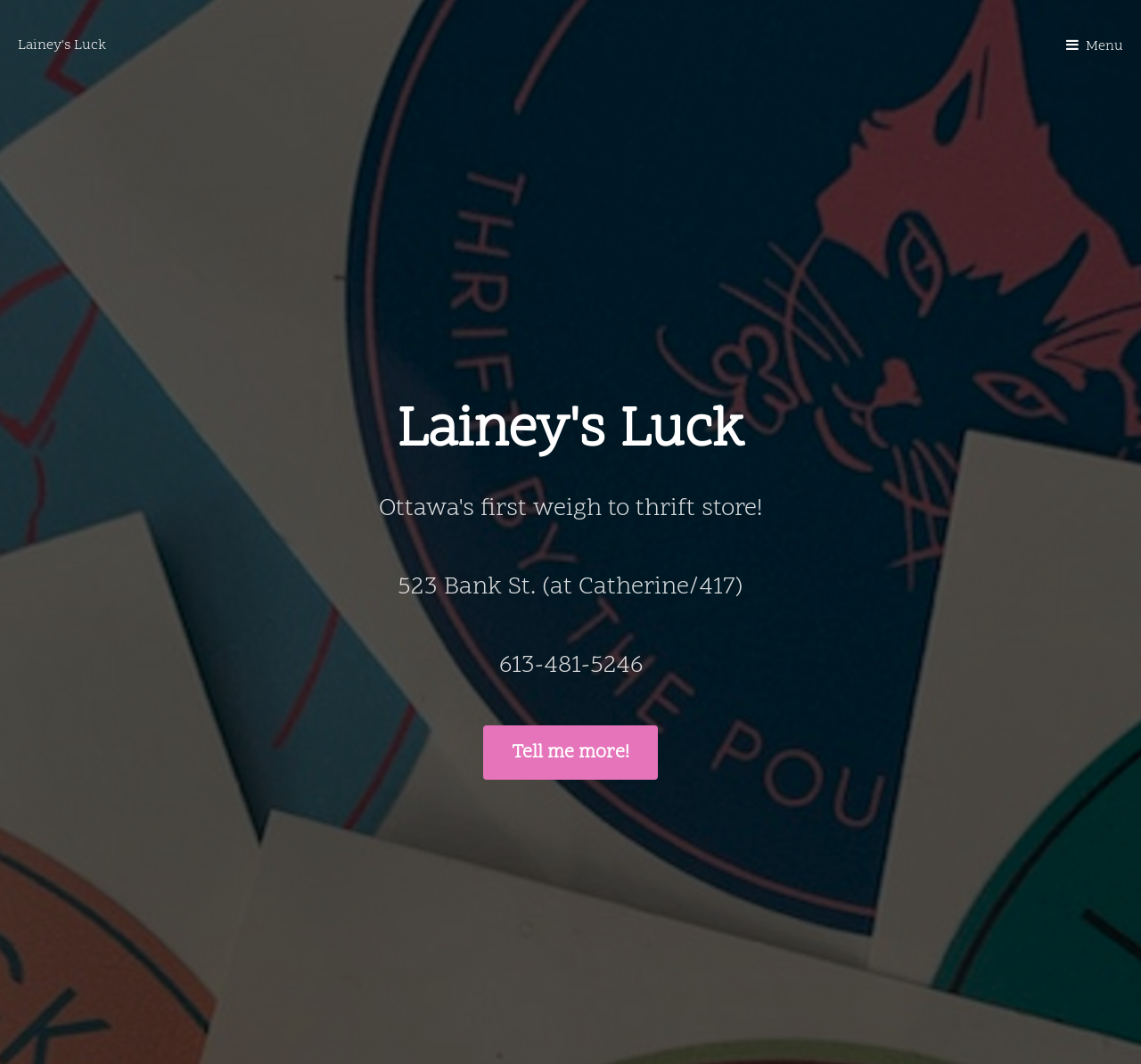Determine the bounding box coordinates of the UI element that matches the following description: "Tell me more!". The coordinates should be four float numbers between 0 and 1 in the format [left, top, right, bottom].

[0.423, 0.681, 0.577, 0.733]